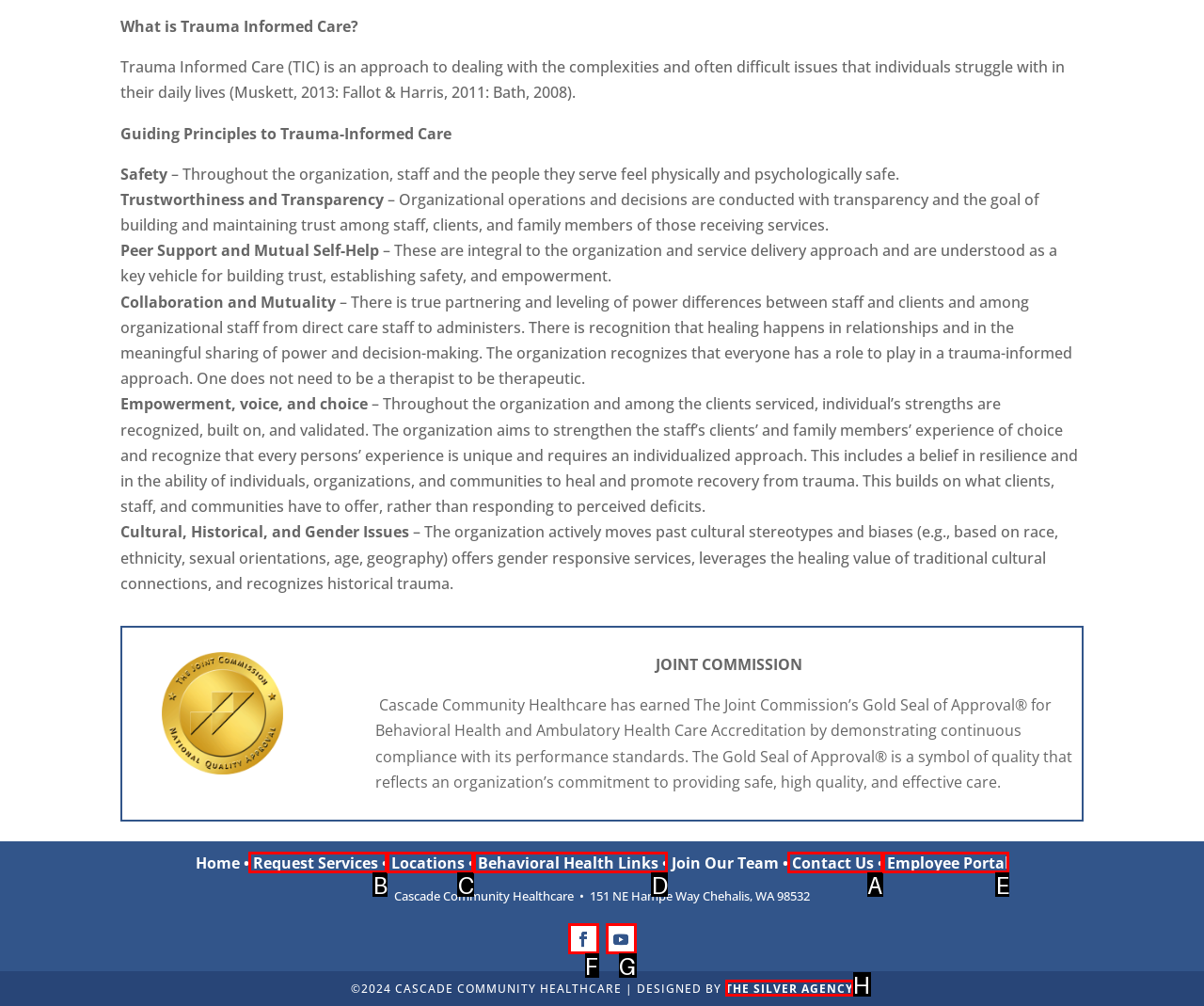Select the HTML element that needs to be clicked to carry out the task: Contact Us
Provide the letter of the correct option.

A